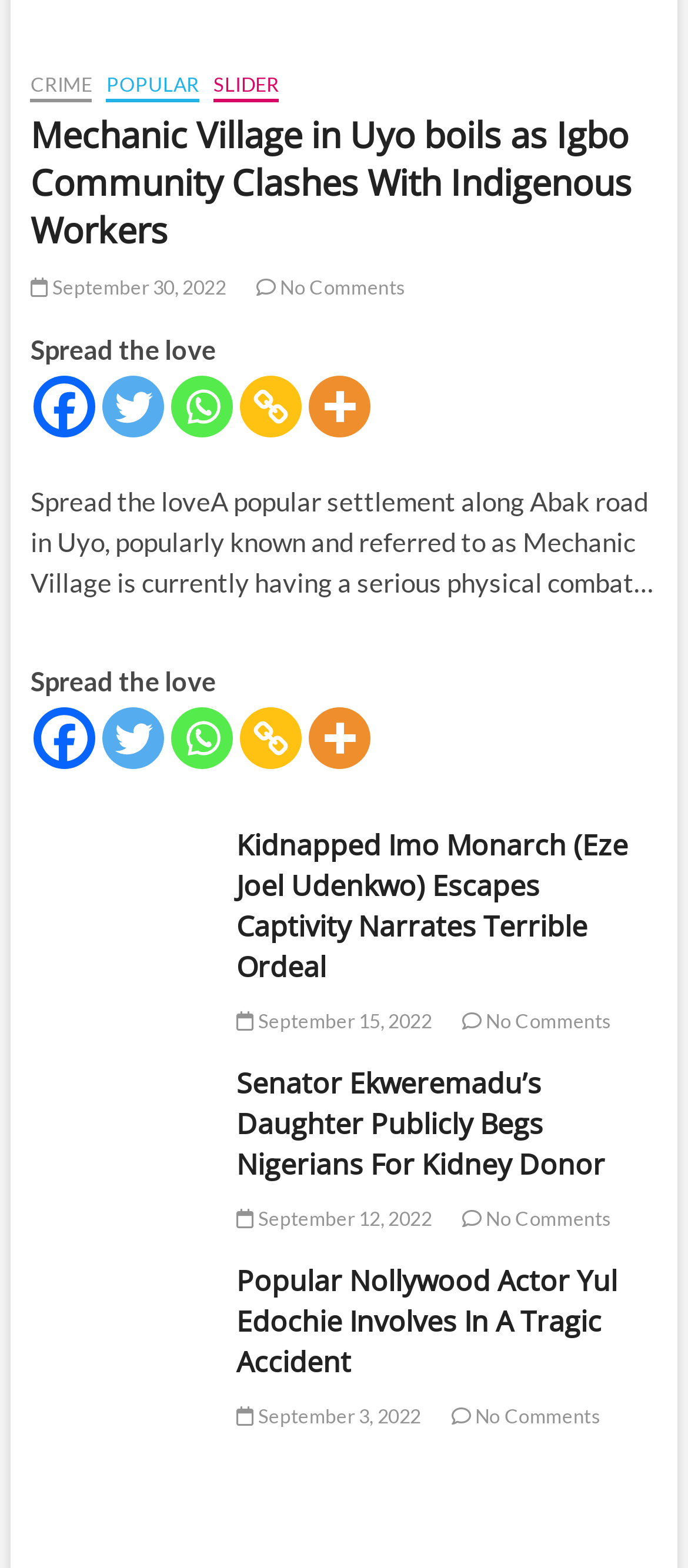How many news articles are on this page?
Please provide a detailed answer to the question.

I counted the number of news article sections on the page, each with a heading, link, and date. There are four such sections.